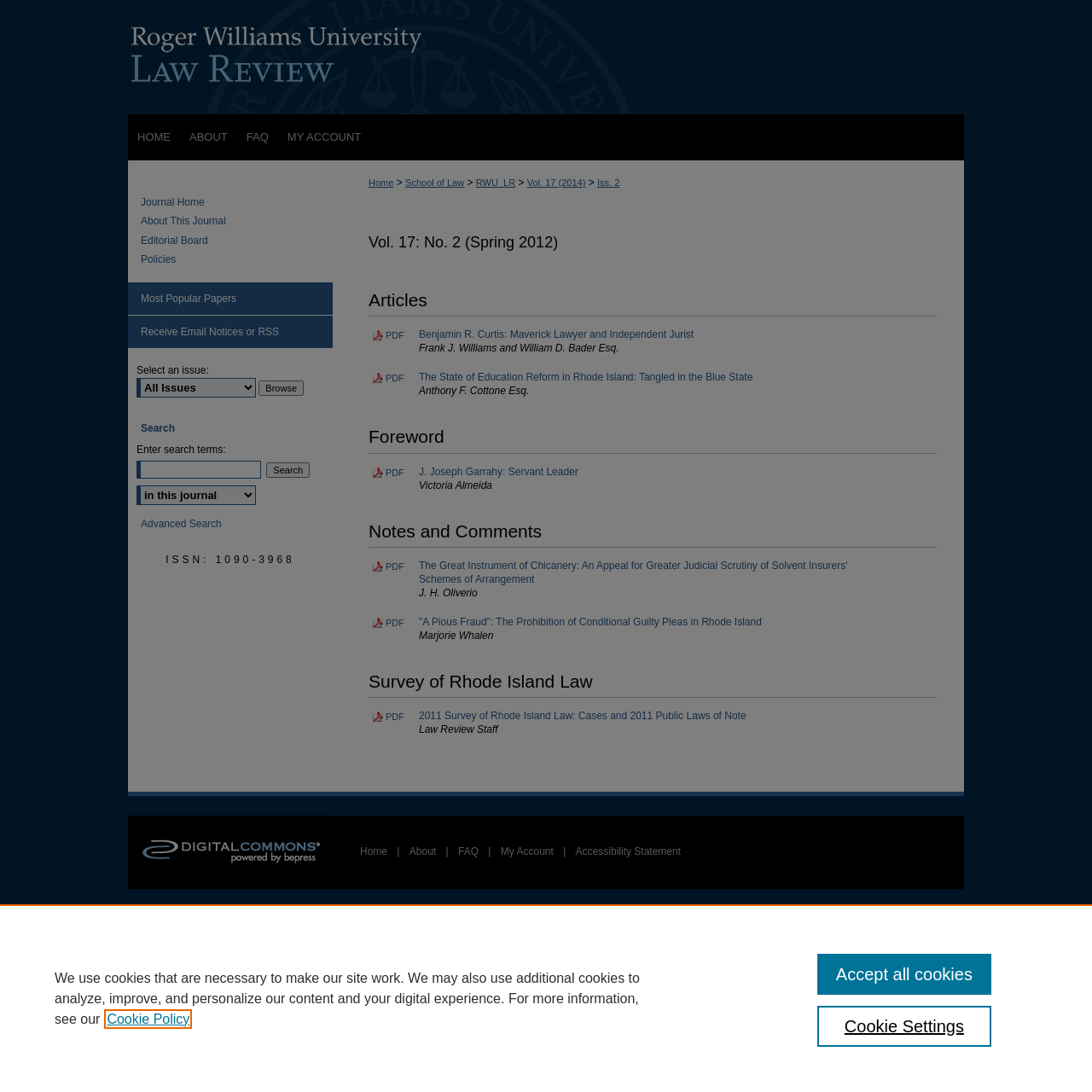Use a single word or phrase to answer this question: 
What are the different sections of the law review?

Articles, Foreword, Notes and Comments, Survey of Rhode Island Law